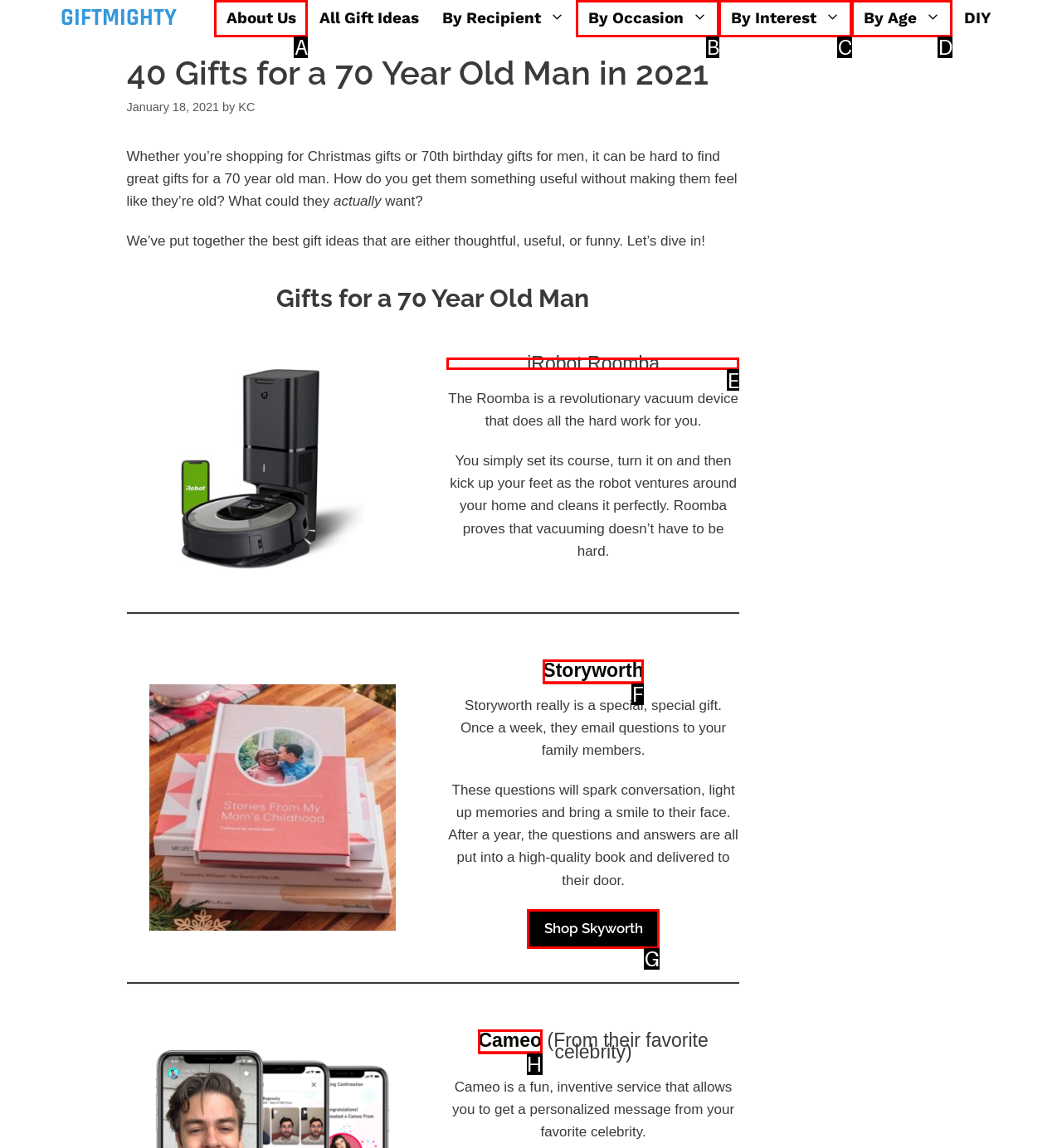Given the task: Read the article about 'iRobot Roomba', tell me which HTML element to click on.
Answer with the letter of the correct option from the given choices.

E